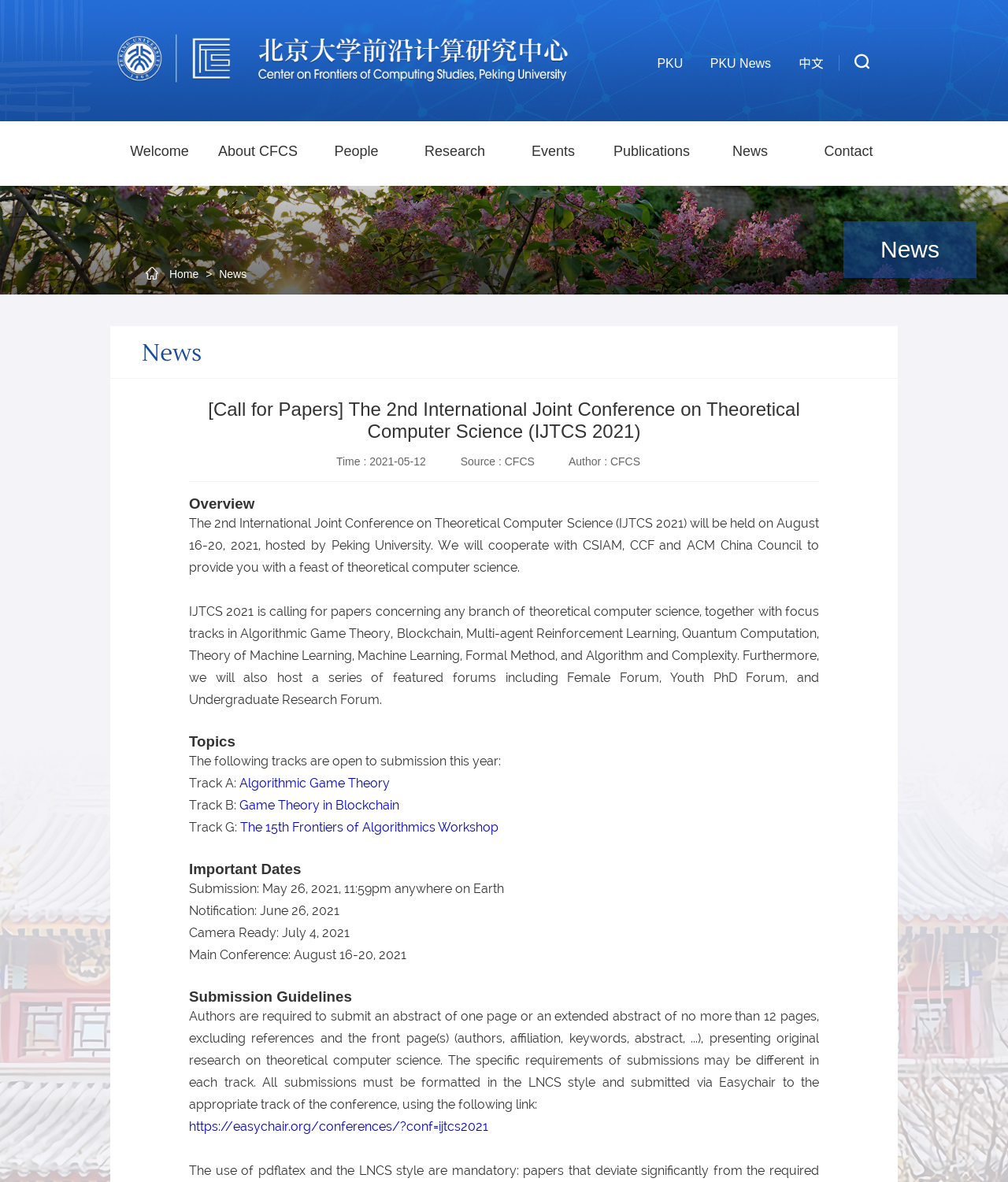What is the submission deadline?
Carefully examine the image and provide a detailed answer to the question.

The submission deadline can be found in the 'Important Dates' section of the webpage, which states 'Submission: May 26, 2021, 11:59pm anywhere on Earth'.